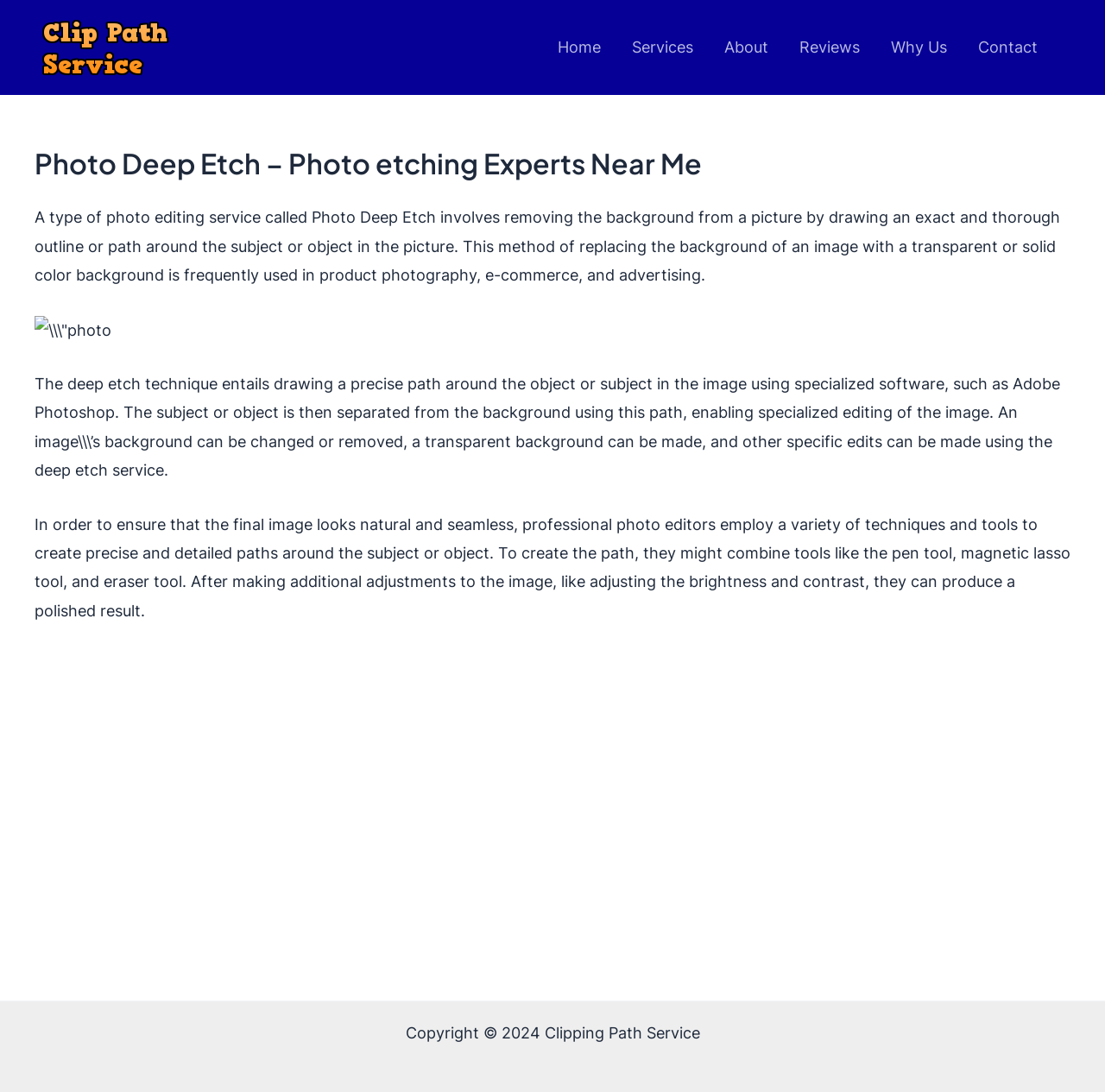Given the description of the UI element: "Reviews", predict the bounding box coordinates in the form of [left, top, right, bottom], with each value being a float between 0 and 1.

[0.709, 0.0, 0.792, 0.087]